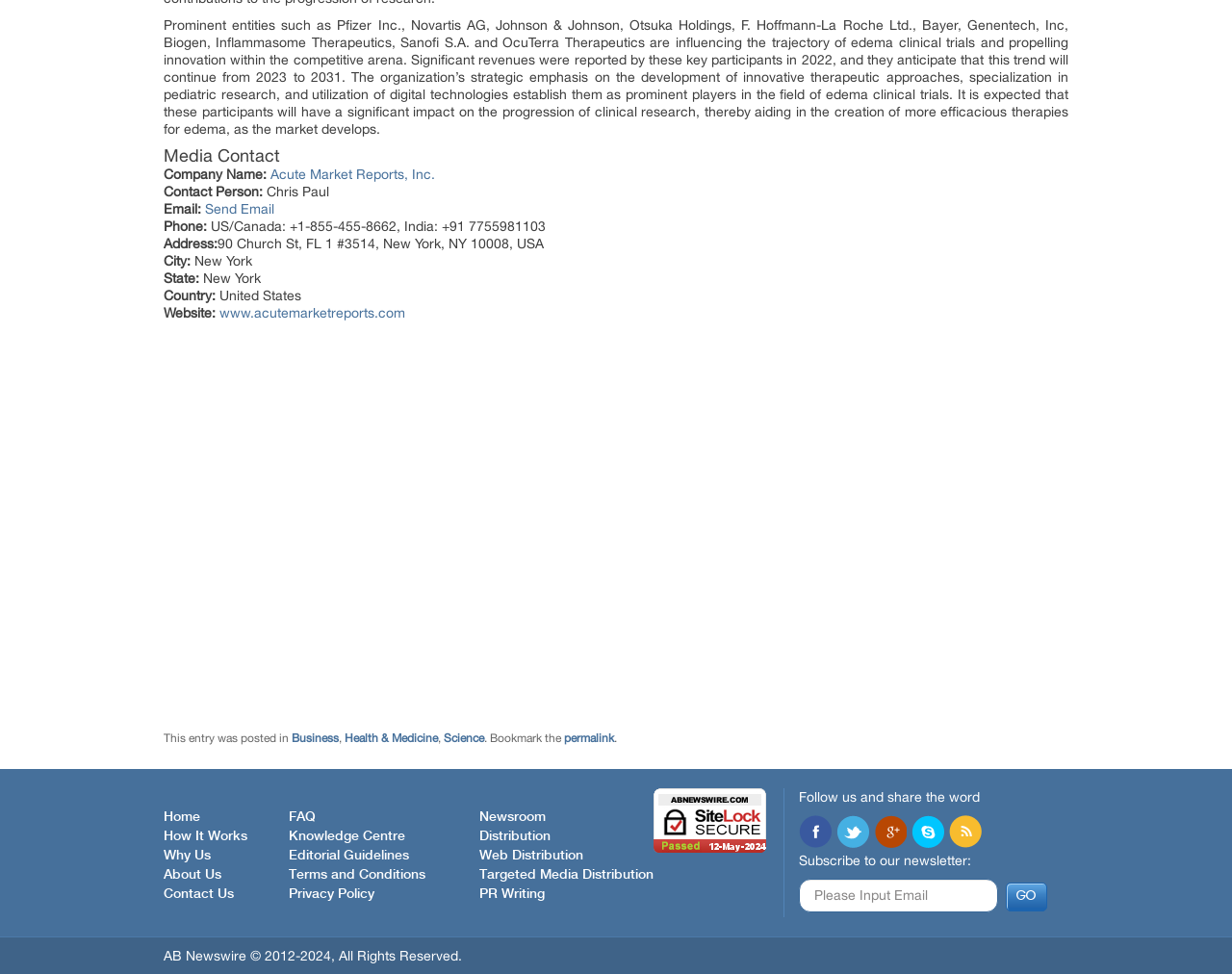Specify the bounding box coordinates of the element's region that should be clicked to achieve the following instruction: "Send an email to the company". The bounding box coordinates consist of four float numbers between 0 and 1, in the format [left, top, right, bottom].

[0.166, 0.207, 0.223, 0.223]